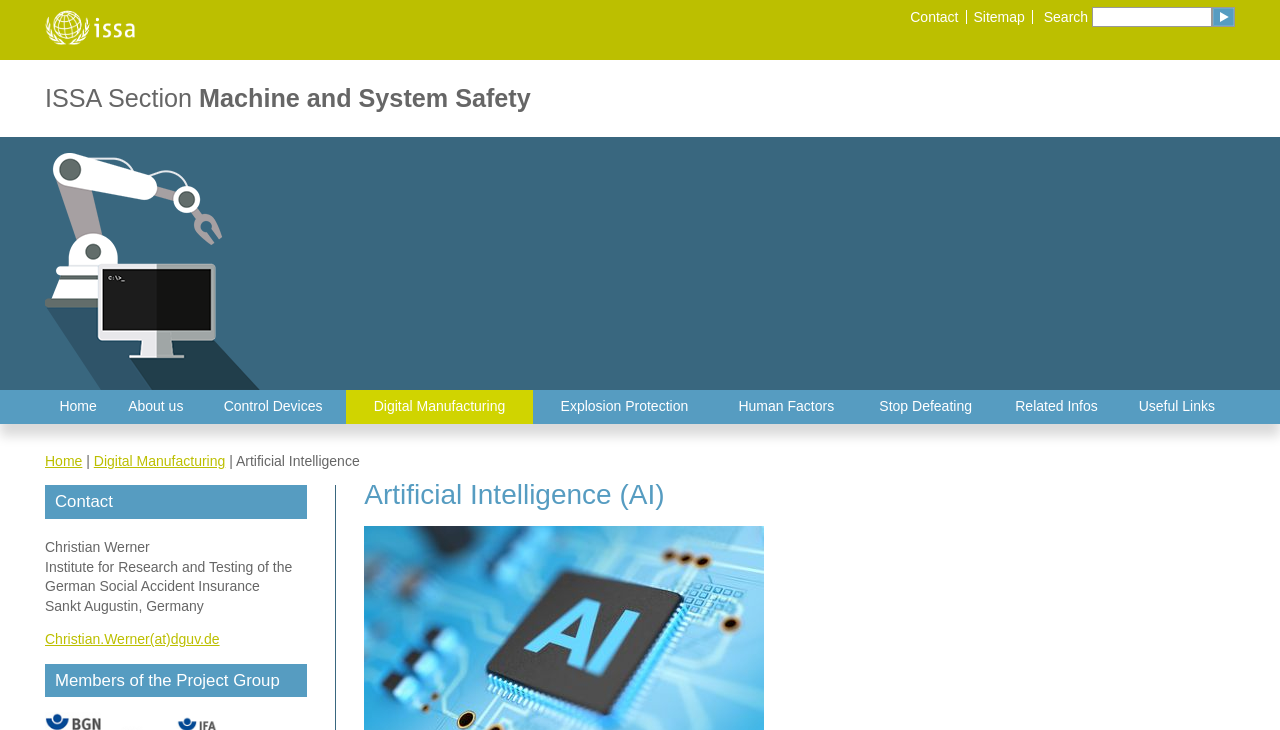What is the topic of the webpage?
Could you answer the question in a detailed manner, providing as much information as possible?

I found the answer by looking at the heading element with the bounding box coordinates [0.285, 0.655, 0.965, 0.701], which contains the text 'Artificial Intelligence (AI)'.